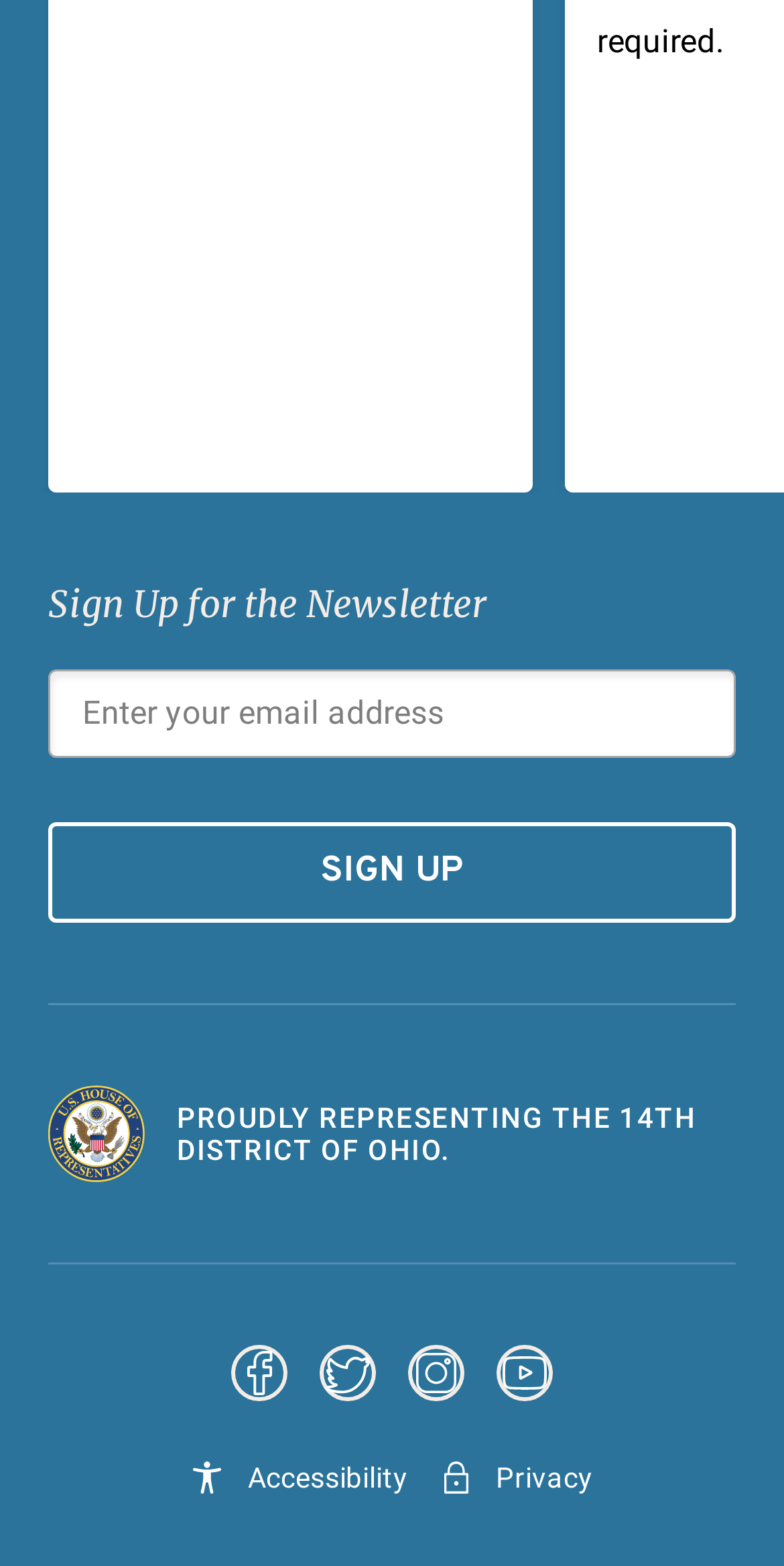Please specify the bounding box coordinates of the clickable region to carry out the following instruction: "Visit Facebook". The coordinates should be four float numbers between 0 and 1, in the format [left, top, right, bottom].

[0.295, 0.859, 0.367, 0.908]